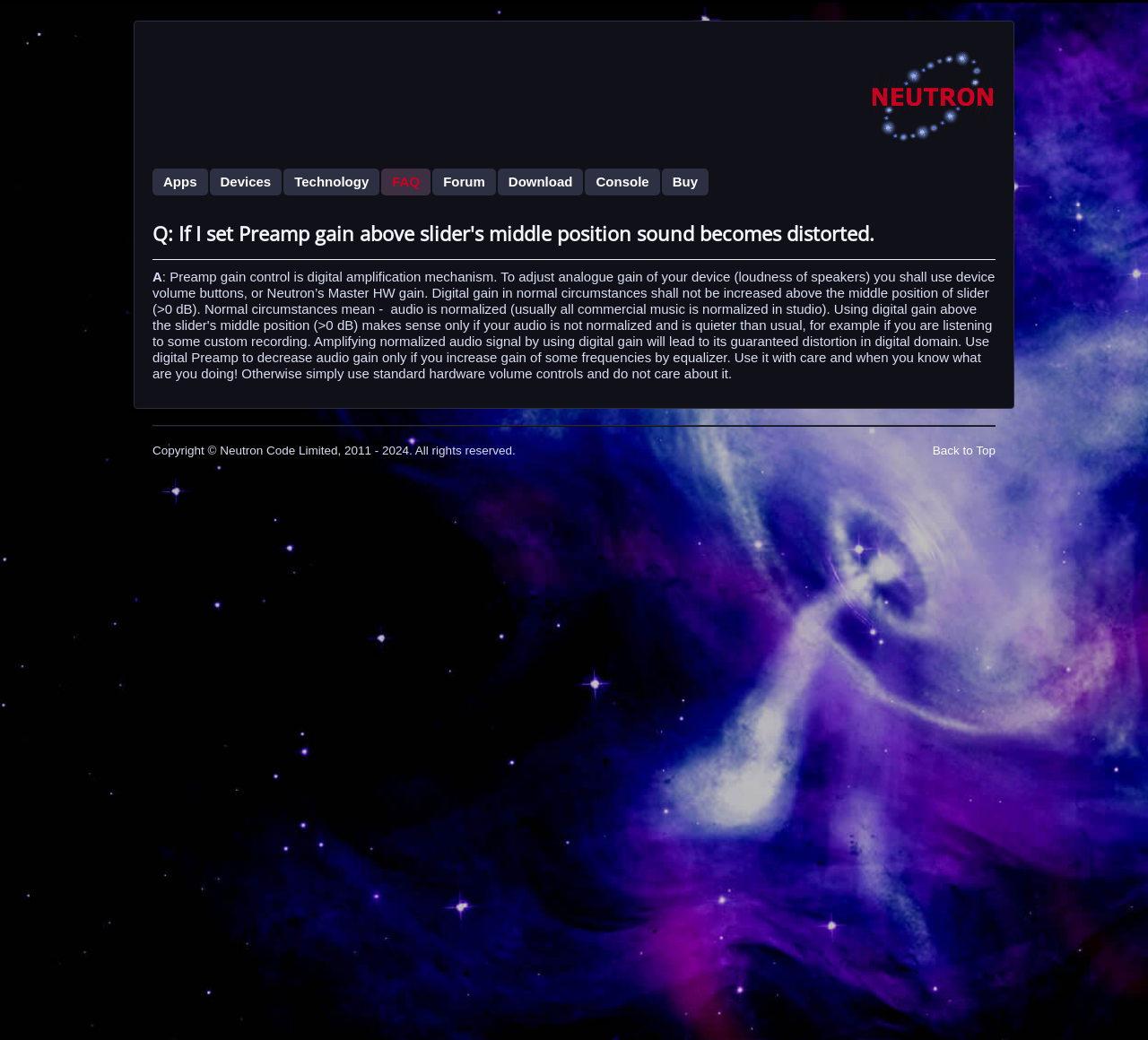Respond with a single word or phrase to the following question:
What is the current webpage about?

Frequently Asked Questions